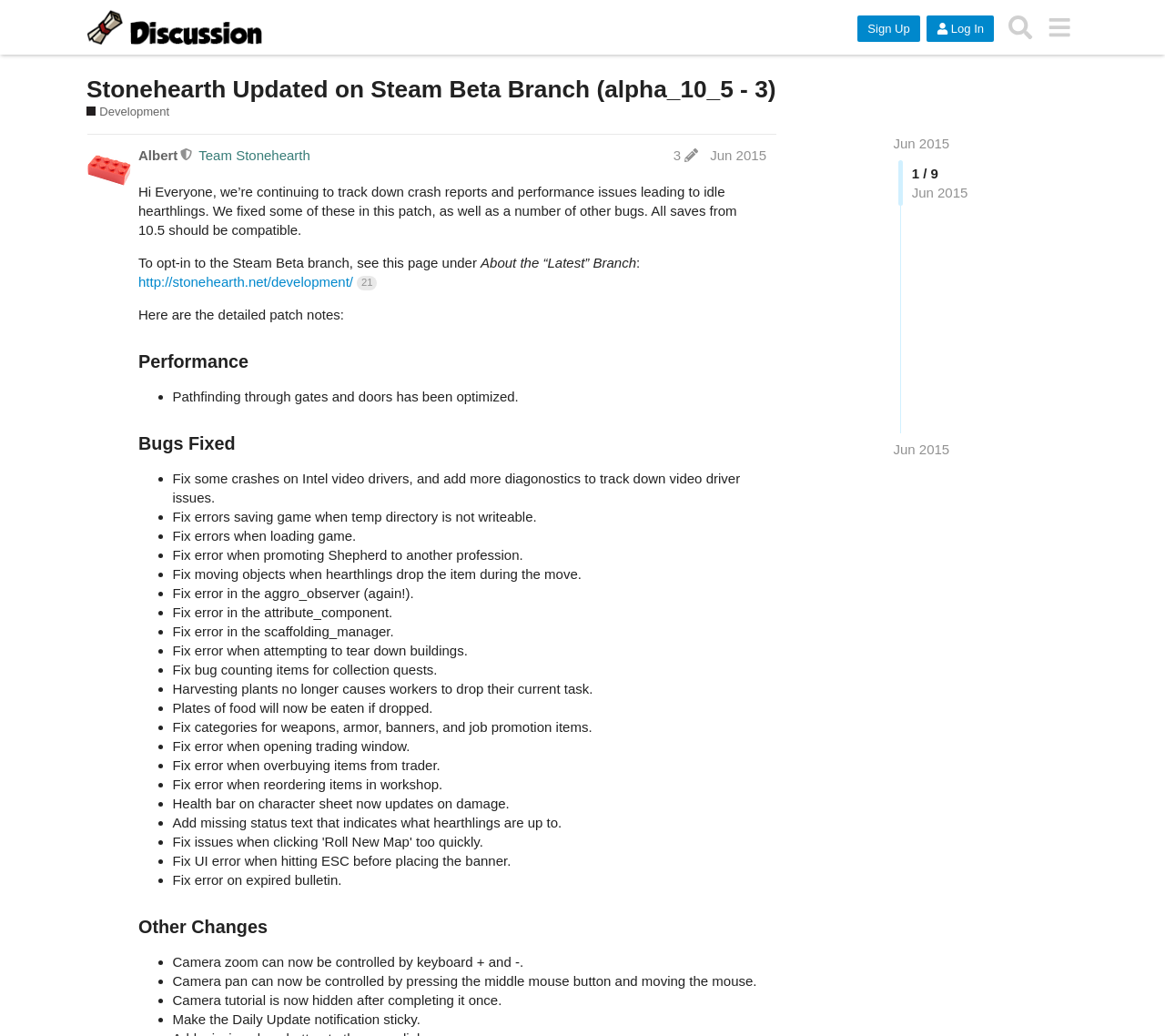Summarize the webpage with intricate details.

This webpage is a forum post on the Stonehearth Discourse website, specifically in the Development section. At the top, there is a header with a link to the Stonehearth Discourse homepage, accompanied by a logo image. To the right of the header, there are three buttons: Sign Up, Log In, and Search, each with an associated image.

Below the header, there is a heading that reads "Stonehearth Updated on Steam Beta Branch (alpha_10_5 - 3)". Next to this heading, there is a link to the same title, followed by a link to the Development section.

On the left side of the page, there is a section with the post author's information, including their name, a moderator badge, and a link to their profile. The post's creation date and time are also displayed.

The main content of the post is a message from the game developers, discussing the latest patch and its fixes for various issues, including crash reports, performance problems, and bugs. The message is divided into sections, including Performance, Bugs Fixed, and Other Changes, each with a heading and a list of bullet points detailing the specific changes.

Throughout the post, there are several links to external resources, including a page with detailed patch notes and a link to the game's development website. The post also includes some statistics, such as the number of clicks on a particular link.

At the bottom of the page, there is a pagination section with a link to the next page, indicating that this is a multi-page thread.